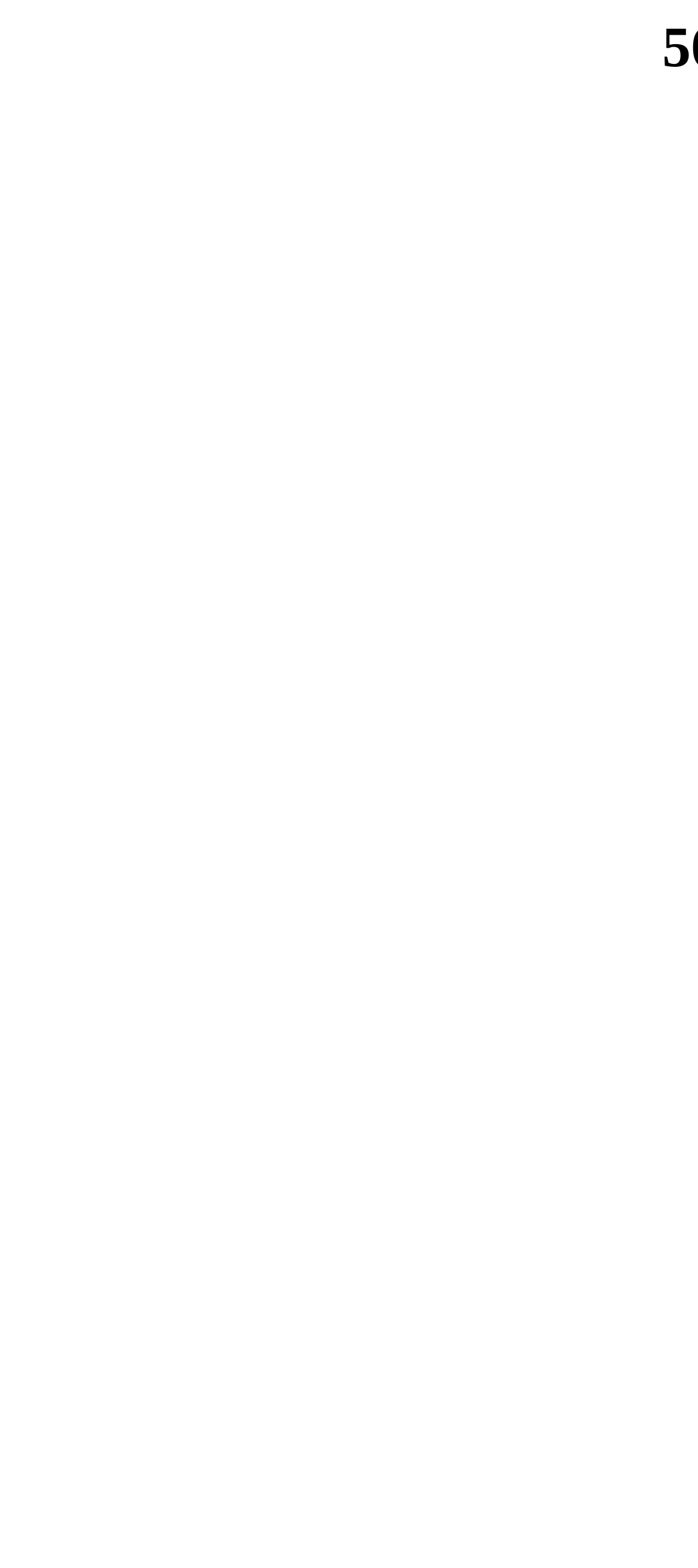Please extract and provide the main headline of the webpage.

502 Bad Gateway